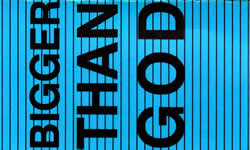Offer a detailed explanation of what is happening in the image.

This image features the bold and striking cover art for the single titled "Bigger Than God." The design showcases the words "BIGGER THAN GOD" prominently displayed in a large, uppercase font, accentuated by a vibrant blue background. The text is rendered in stark black, creating a strong contrast that draws the viewer's attention. The background also features vertical lines, adding a rhythmic texture to the overall design. This single is associated with the compilation cassette "Tyranny B4 Temptation" and includes other artists, indicating its significance within the music scene of the late 1980s.